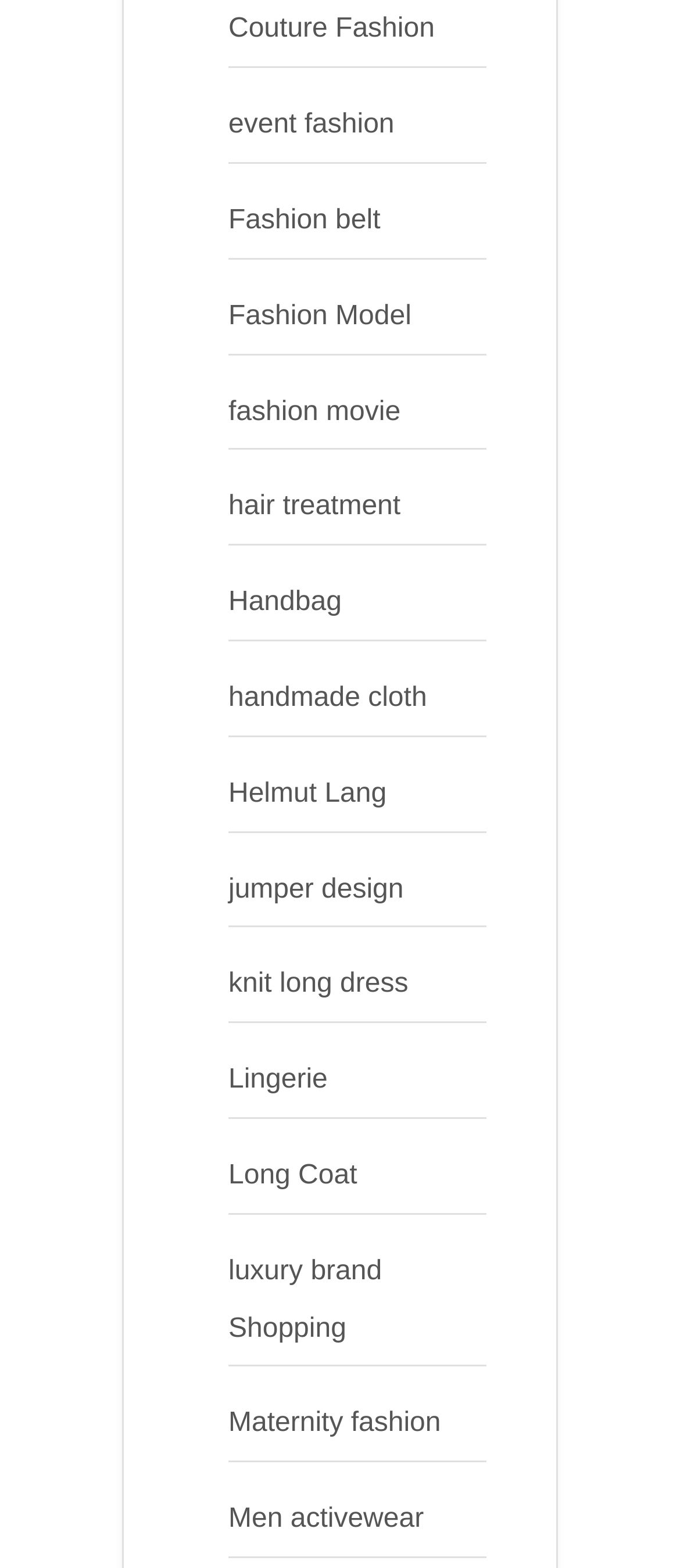From the webpage screenshot, predict the bounding box of the UI element that matches this description: "knit long dress".

[0.336, 0.618, 0.6, 0.637]